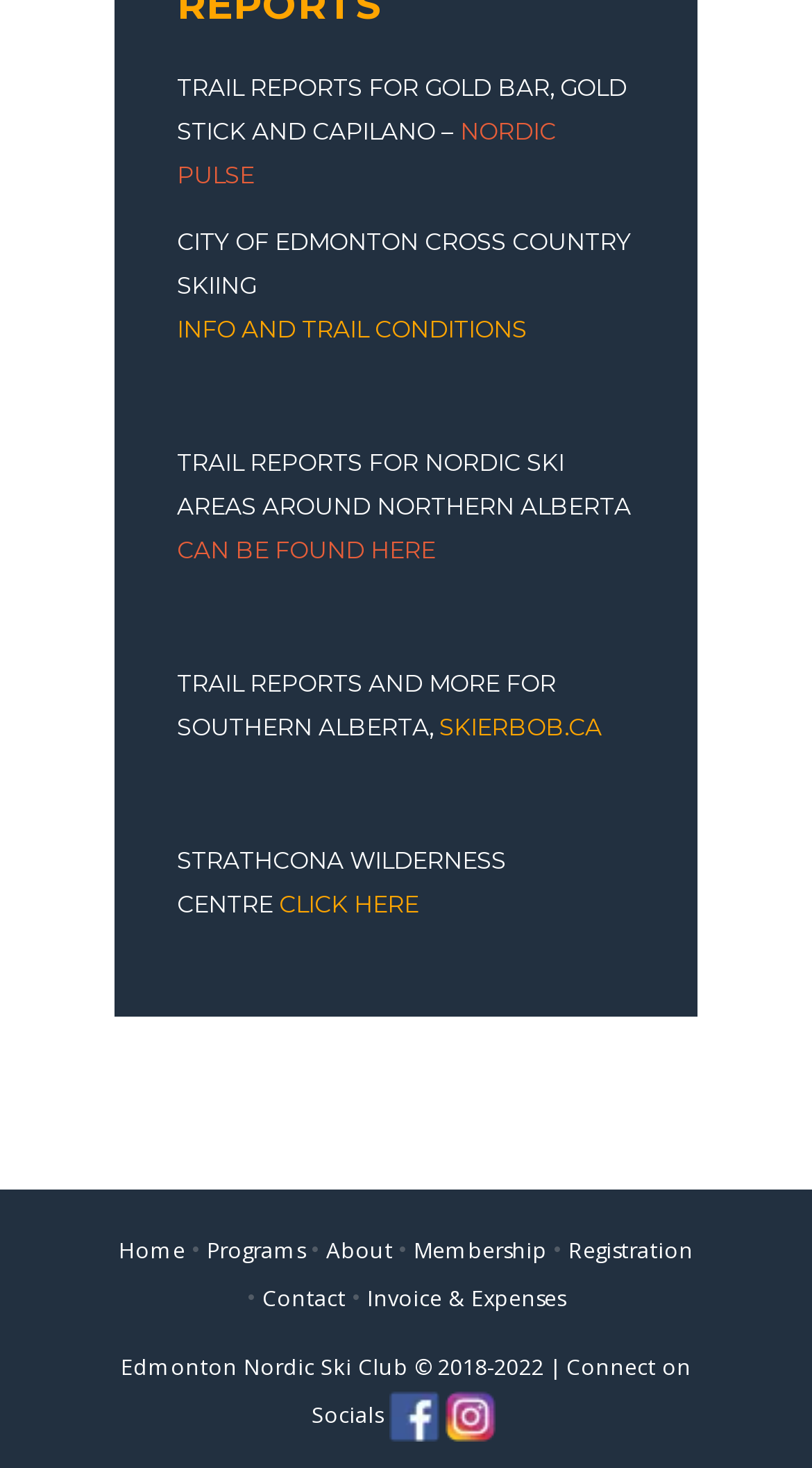Find the bounding box coordinates of the element's region that should be clicked in order to follow the given instruction: "Click on Nordic Pulse". The coordinates should consist of four float numbers between 0 and 1, i.e., [left, top, right, bottom].

[0.218, 0.079, 0.685, 0.129]